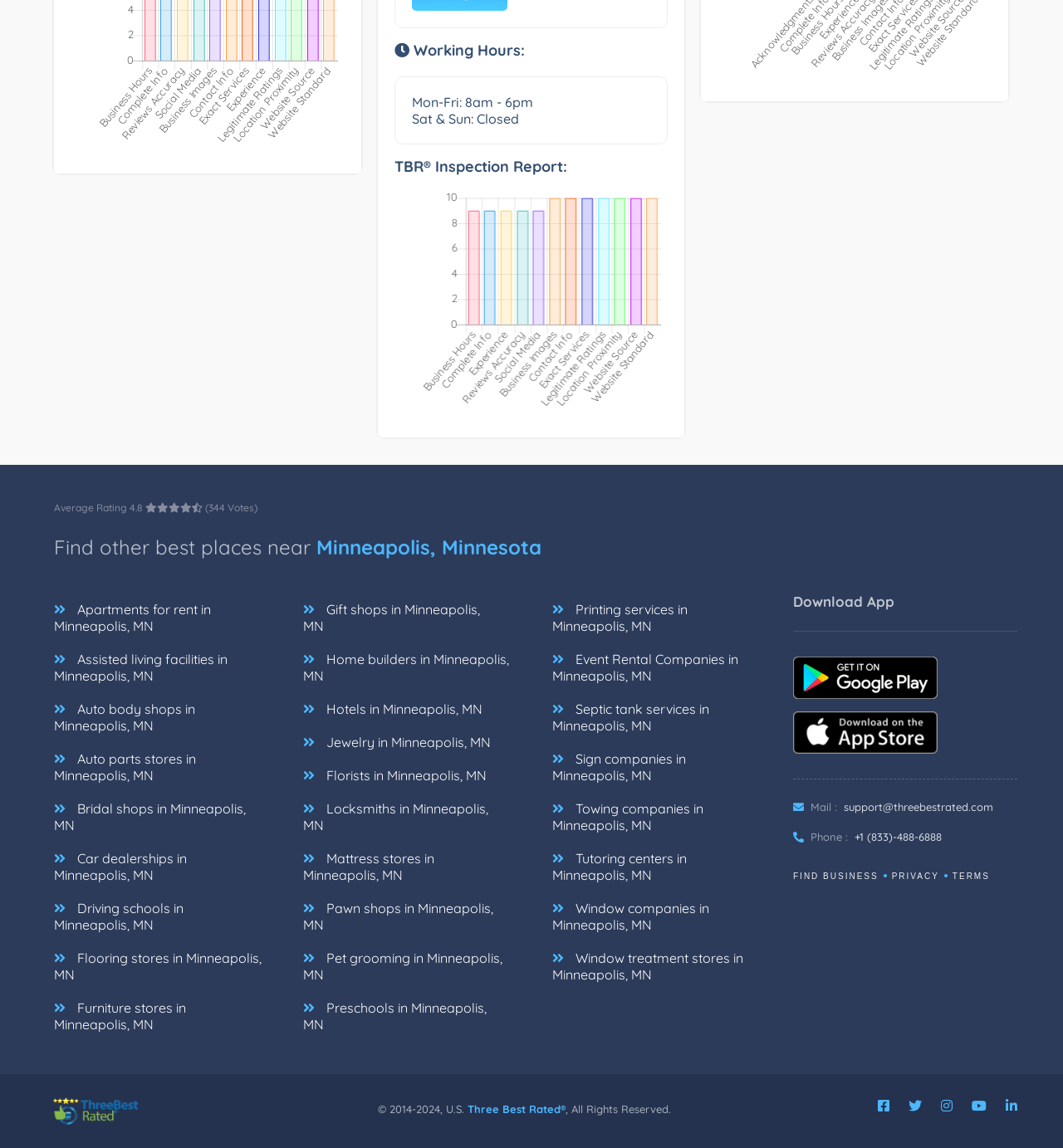Specify the bounding box coordinates (top-left x, top-left y, bottom-right x, bottom-right y) of the UI element in the screenshot that matches this description: Gift shops in Minneapolis, MN

[0.285, 0.516, 0.452, 0.559]